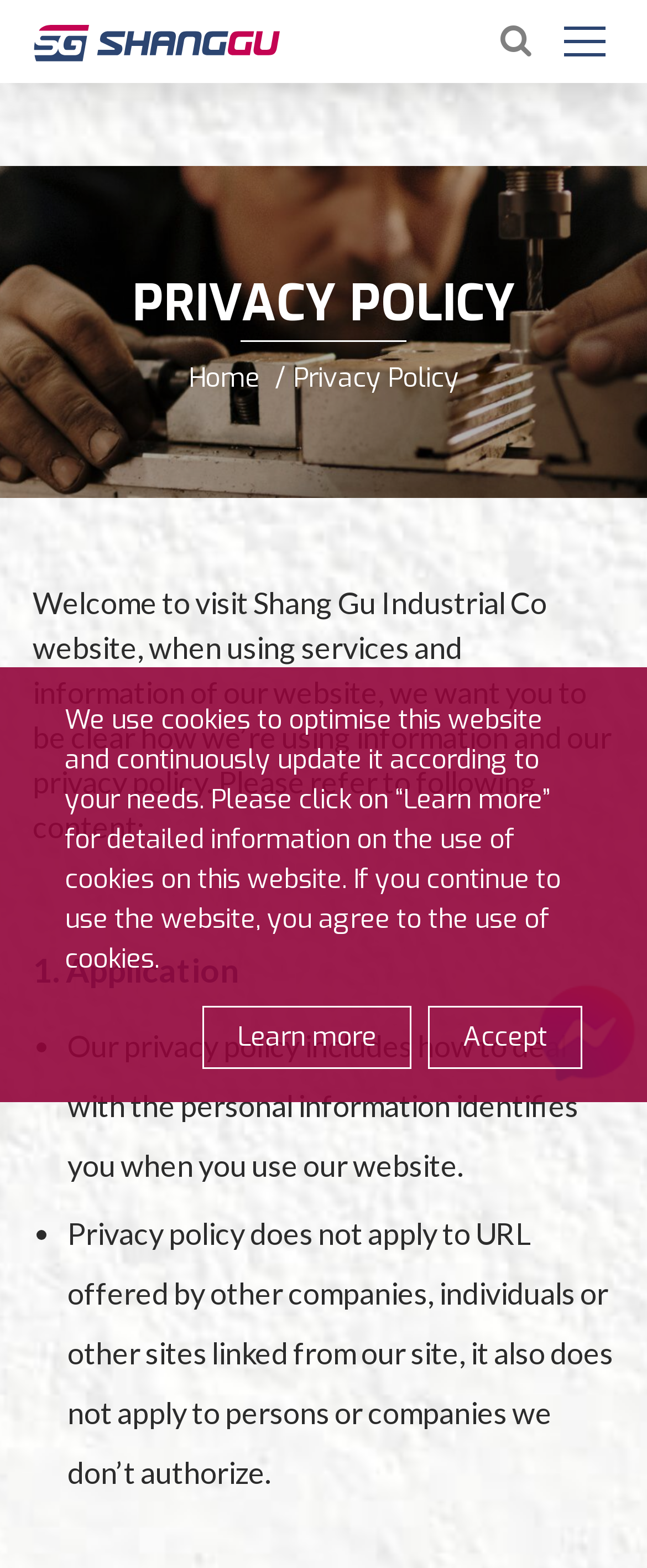Respond with a single word or phrase to the following question: What is the current webpage about?

Privacy Policy